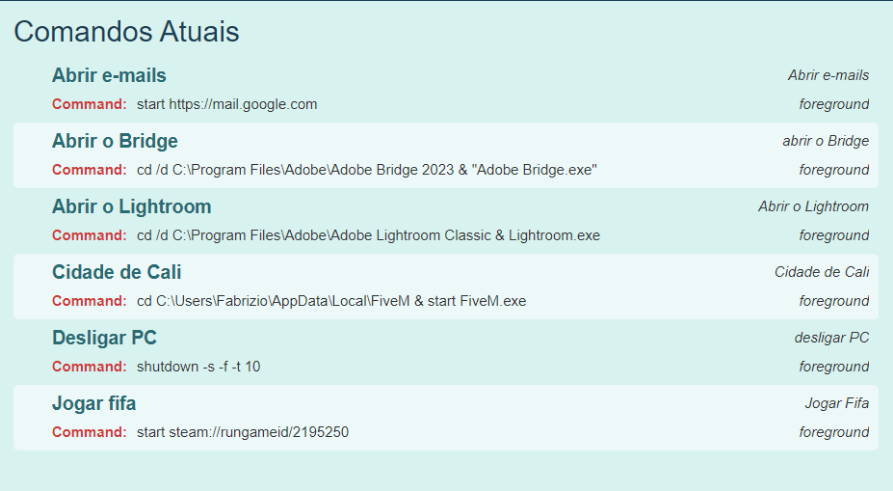What type of action are the commands labeled as?
Please give a detailed and elaborate explanation in response to the question.

Each command is labeled as a 'foreground' action, suggesting that these tasks will be executed in the main application view rather than in the background, ensuring direct visibility and interaction with the user.